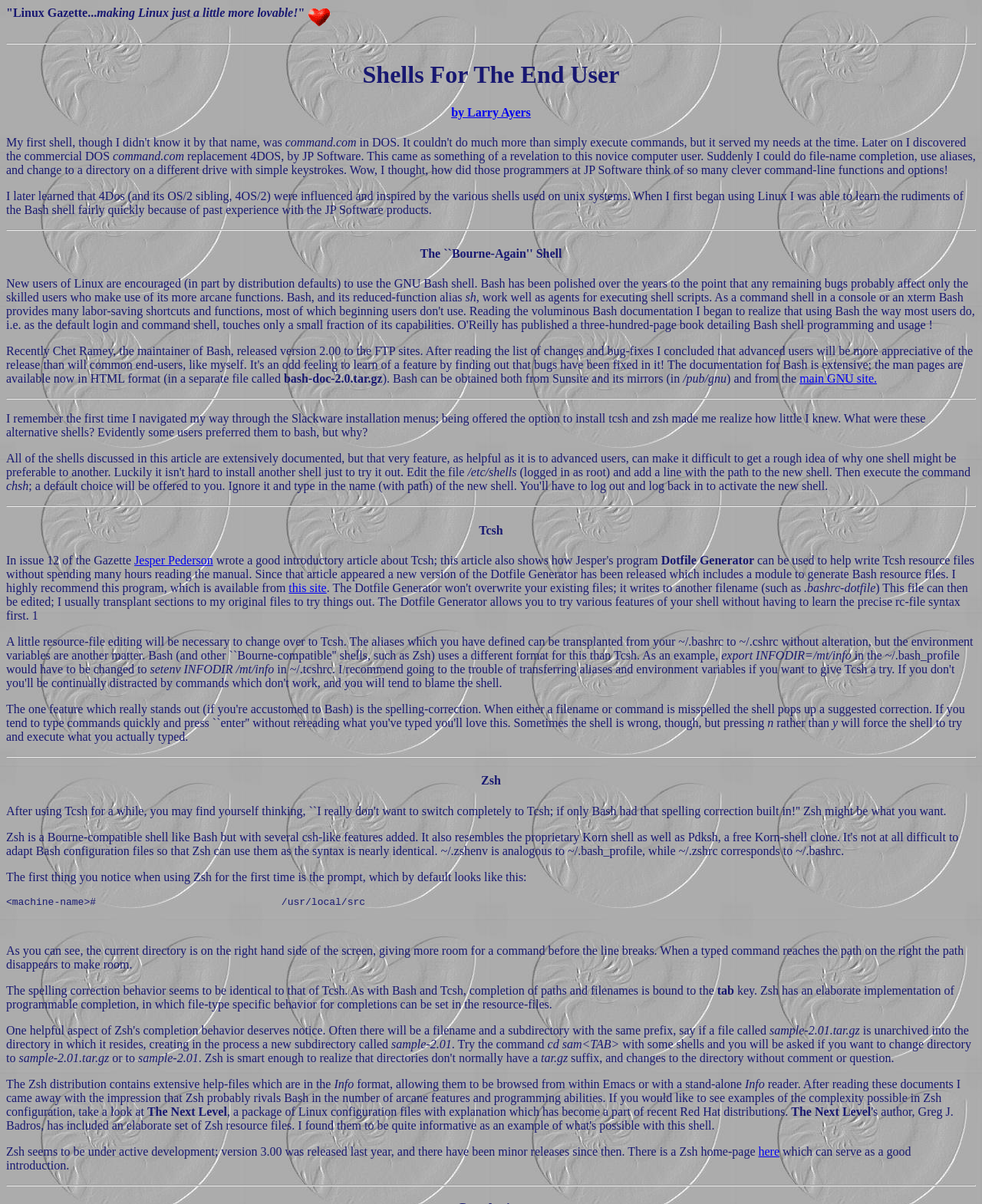Given the element description here, specify the bounding box coordinates of the corresponding UI element in the format (top-left x, top-left y, bottom-right x, bottom-right y). All values must be between 0 and 1.

[0.772, 0.951, 0.794, 0.961]